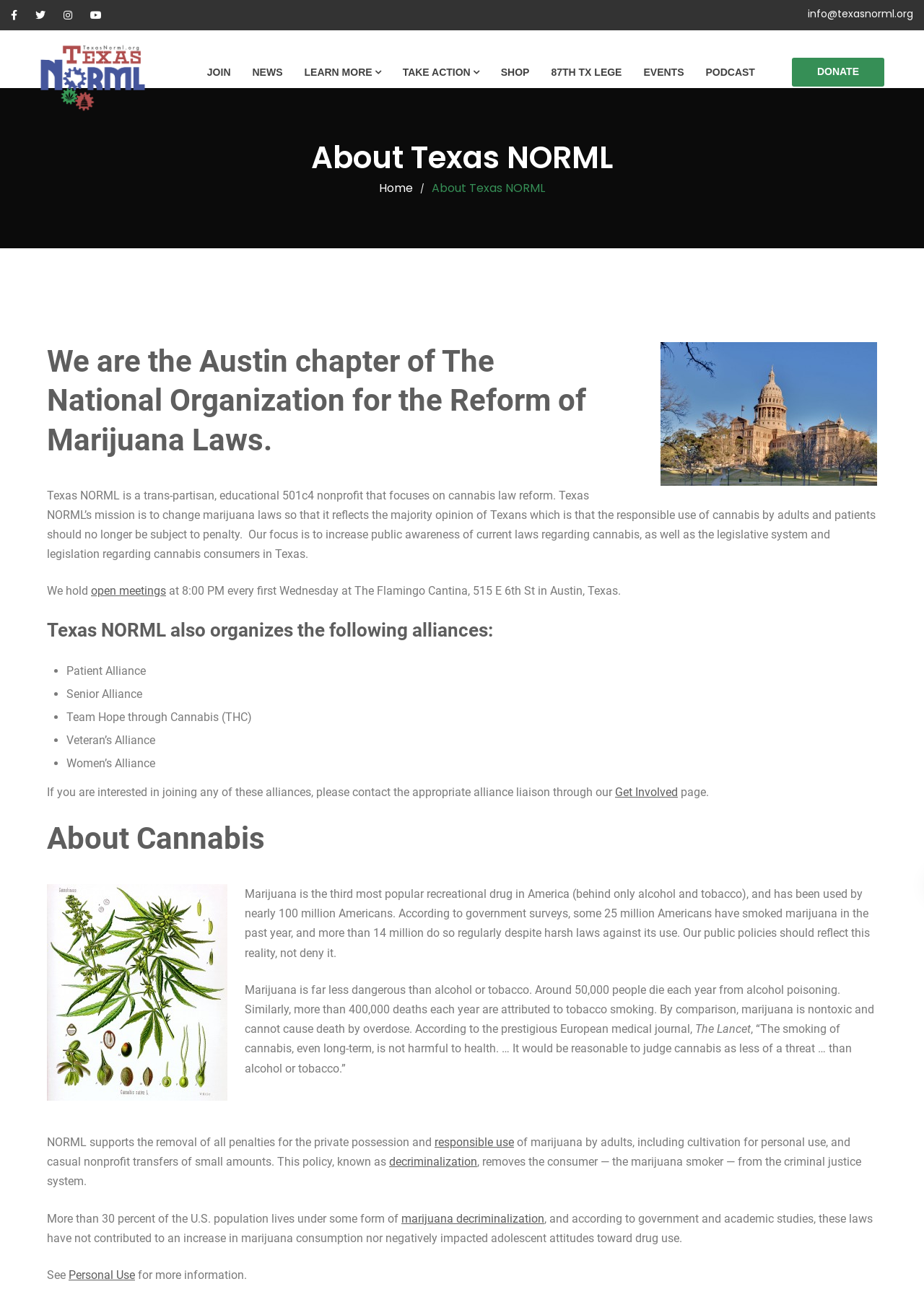Could you find the bounding box coordinates of the clickable area to complete this instruction: "Click the Get Involved link"?

[0.666, 0.606, 0.734, 0.616]